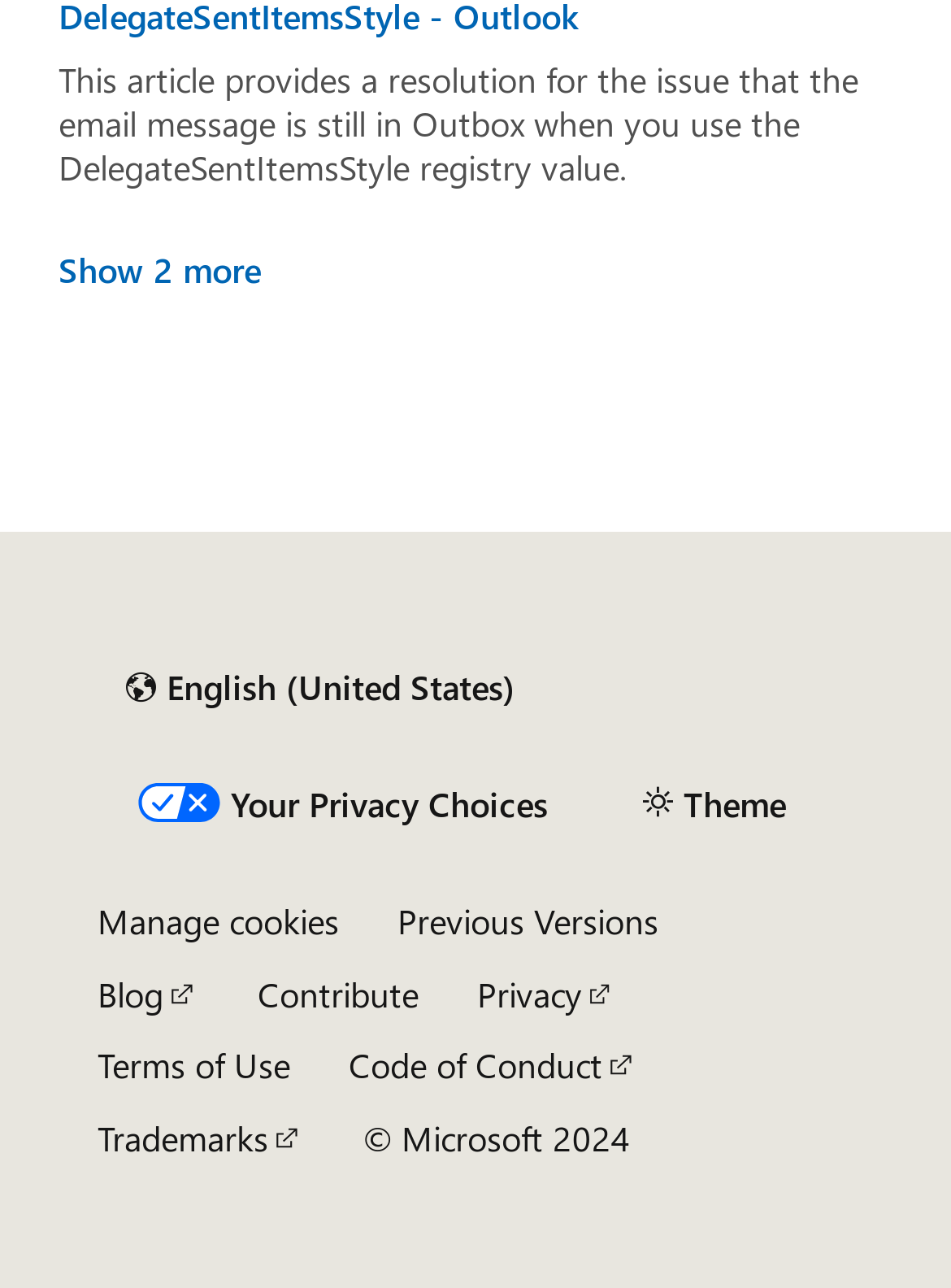Could you provide the bounding box coordinates for the portion of the screen to click to complete this instruction: "Show more recommendations"?

[0.062, 0.194, 0.274, 0.225]